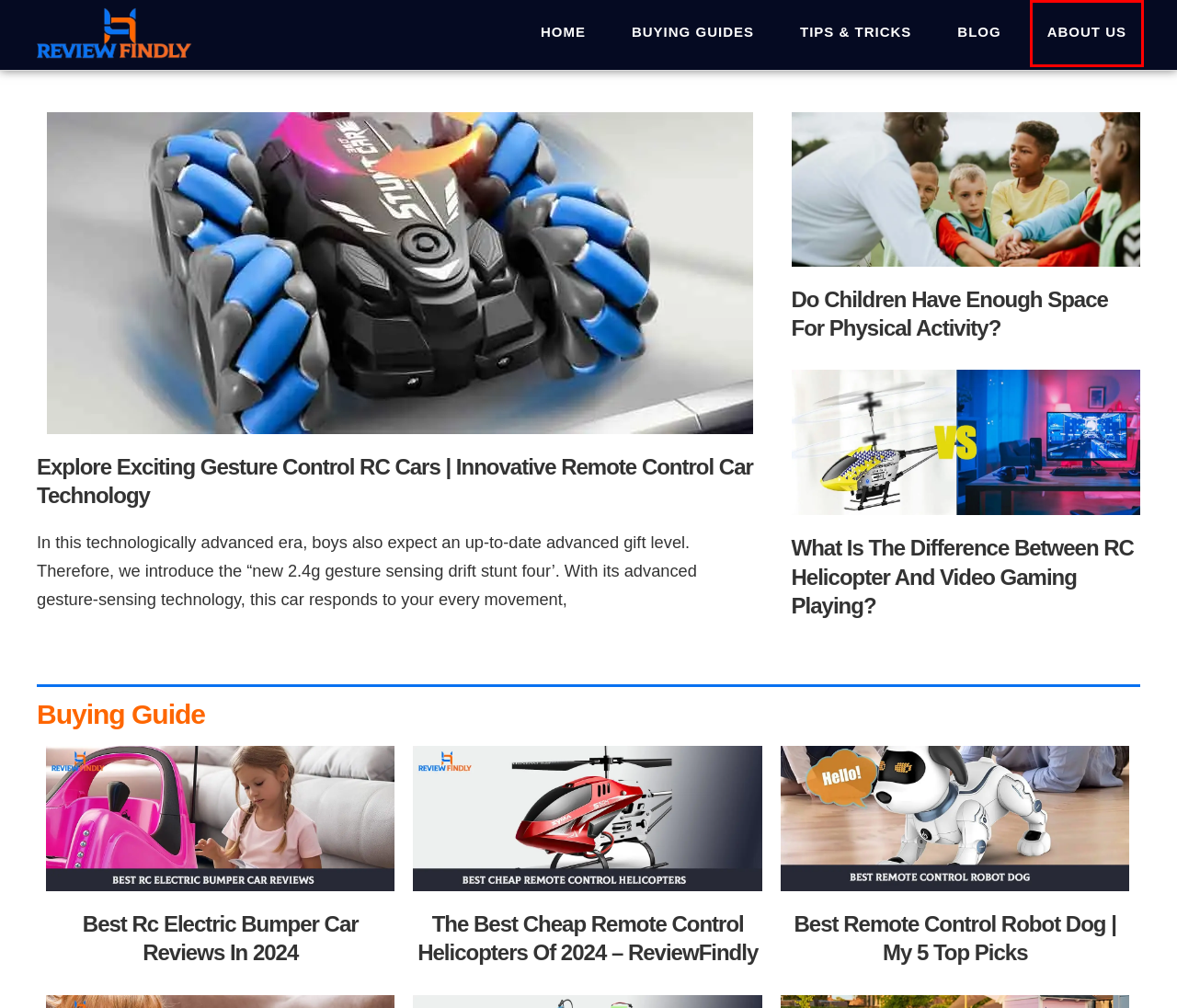You are looking at a webpage screenshot with a red bounding box around an element. Pick the description that best matches the new webpage after interacting with the element in the red bounding box. The possible descriptions are:
A. Explore Exciting Gesture Control RC Cars | Innovative Remote Control Car Technology
B. Best Rc Electric Bumper Car Reviews In 2024 – Buying Guide
C. Best Remote Control Robot Dog | My 5 Top Picks – Buying Guide
D. Do children have enough space for physical activity?
E. The Best Cheap Remote Control Helicopters of 2024 - ReviewFindly
F. About Us – Review Friendly
G. Blog – Best Product Review For 2024 Tested & Review By Experts
H. Tips & Tricks Best Product Review For 2024 Tested & Review By Experts

F